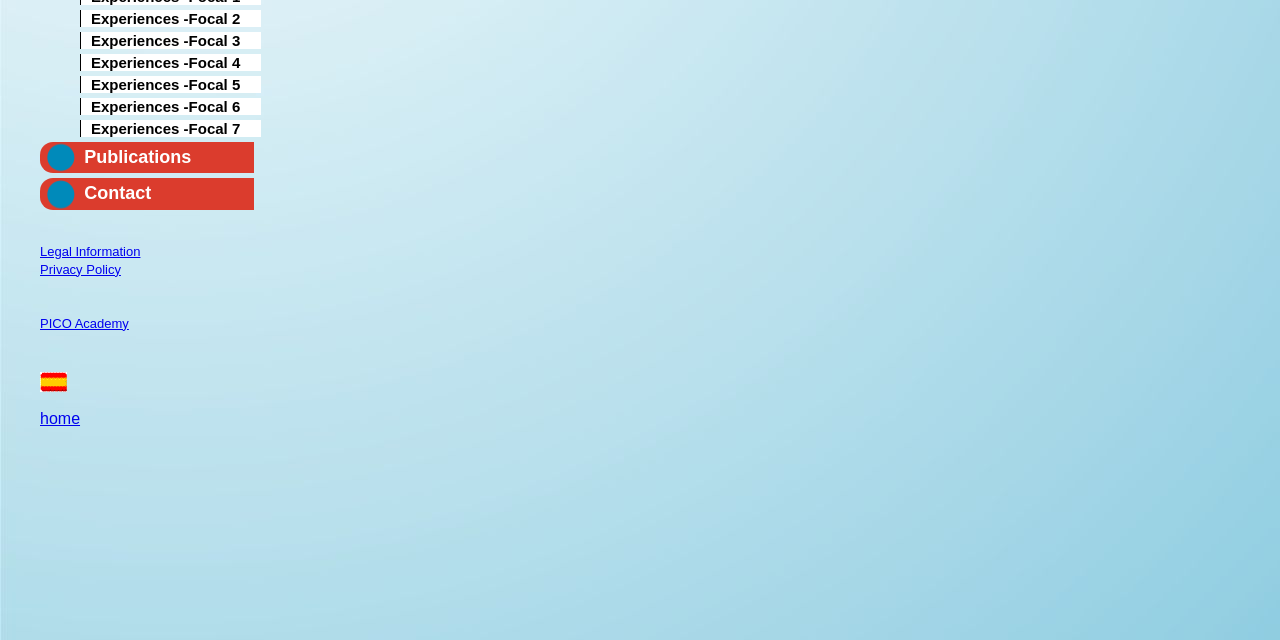Find the bounding box coordinates for the UI element whose description is: "Legal Information". The coordinates should be four float numbers between 0 and 1, in the format [left, top, right, bottom].

[0.031, 0.381, 0.11, 0.404]